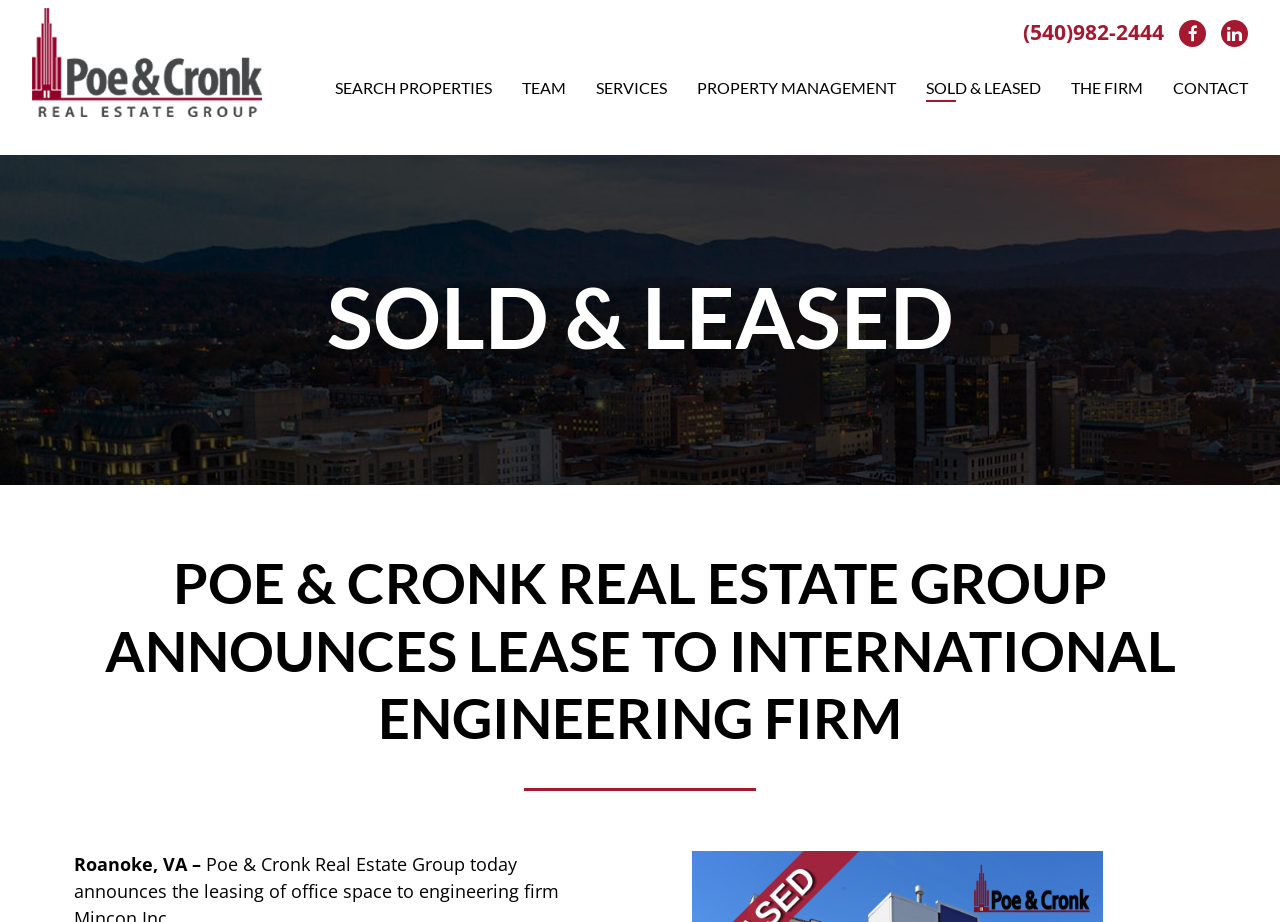Pinpoint the bounding box coordinates of the clickable area needed to execute the instruction: "Call (540)982-2444". The coordinates should be specified as four float numbers between 0 and 1, i.e., [left, top, right, bottom].

[0.799, 0.019, 0.909, 0.05]